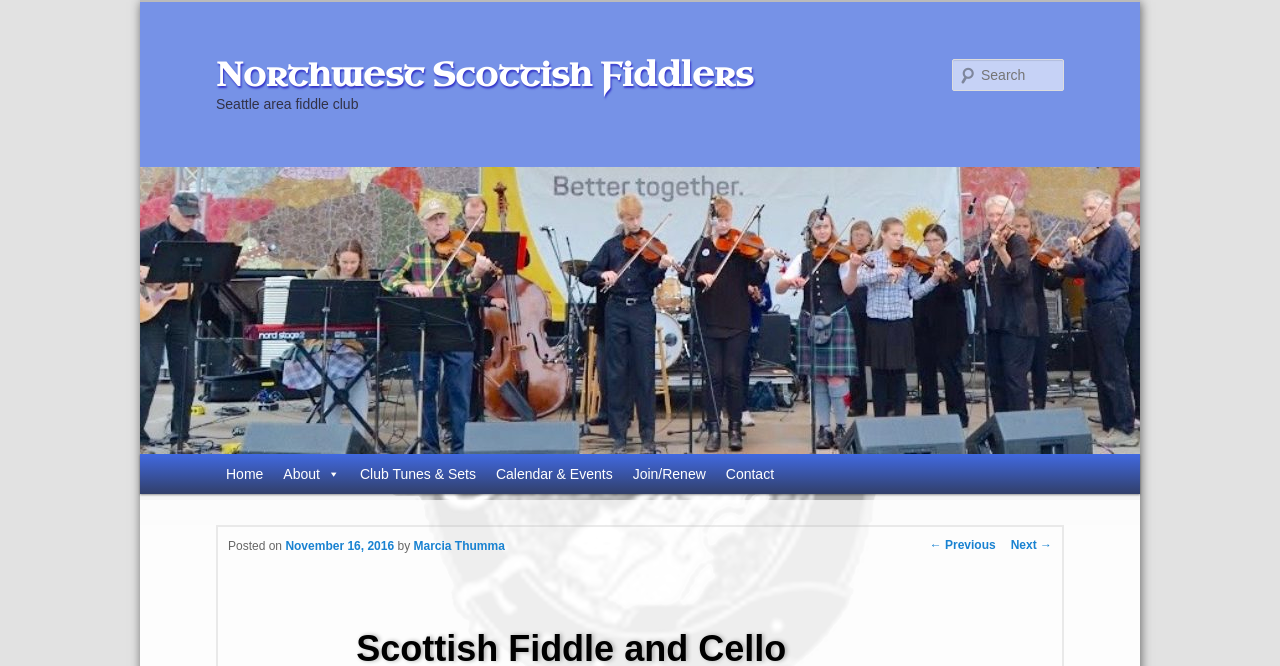Please determine the bounding box coordinates of the element's region to click for the following instruction: "View about page".

[0.214, 0.682, 0.273, 0.742]